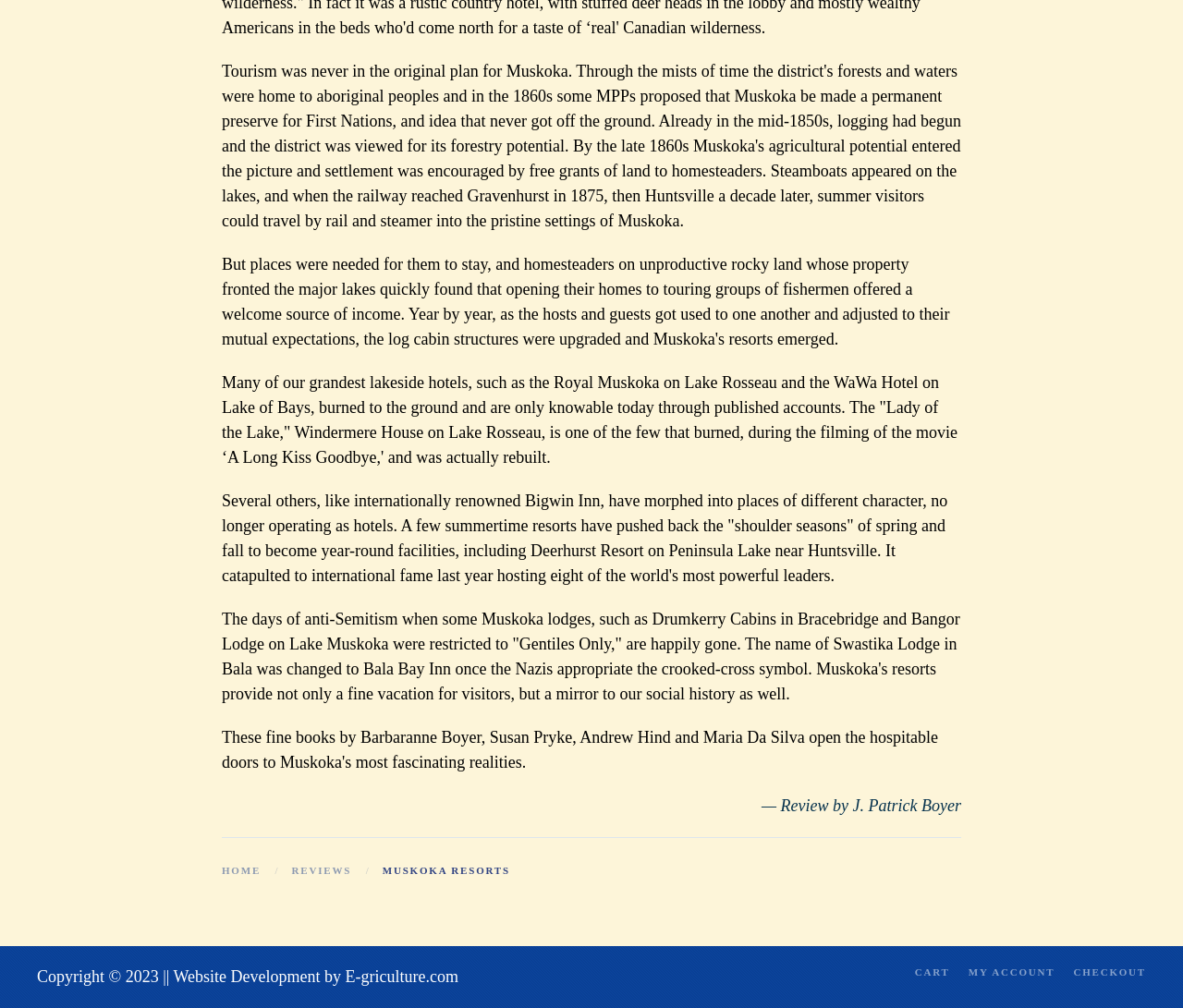Given the following UI element description: "My Account", find the bounding box coordinates in the webpage screenshot.

[0.819, 0.957, 0.892, 0.972]